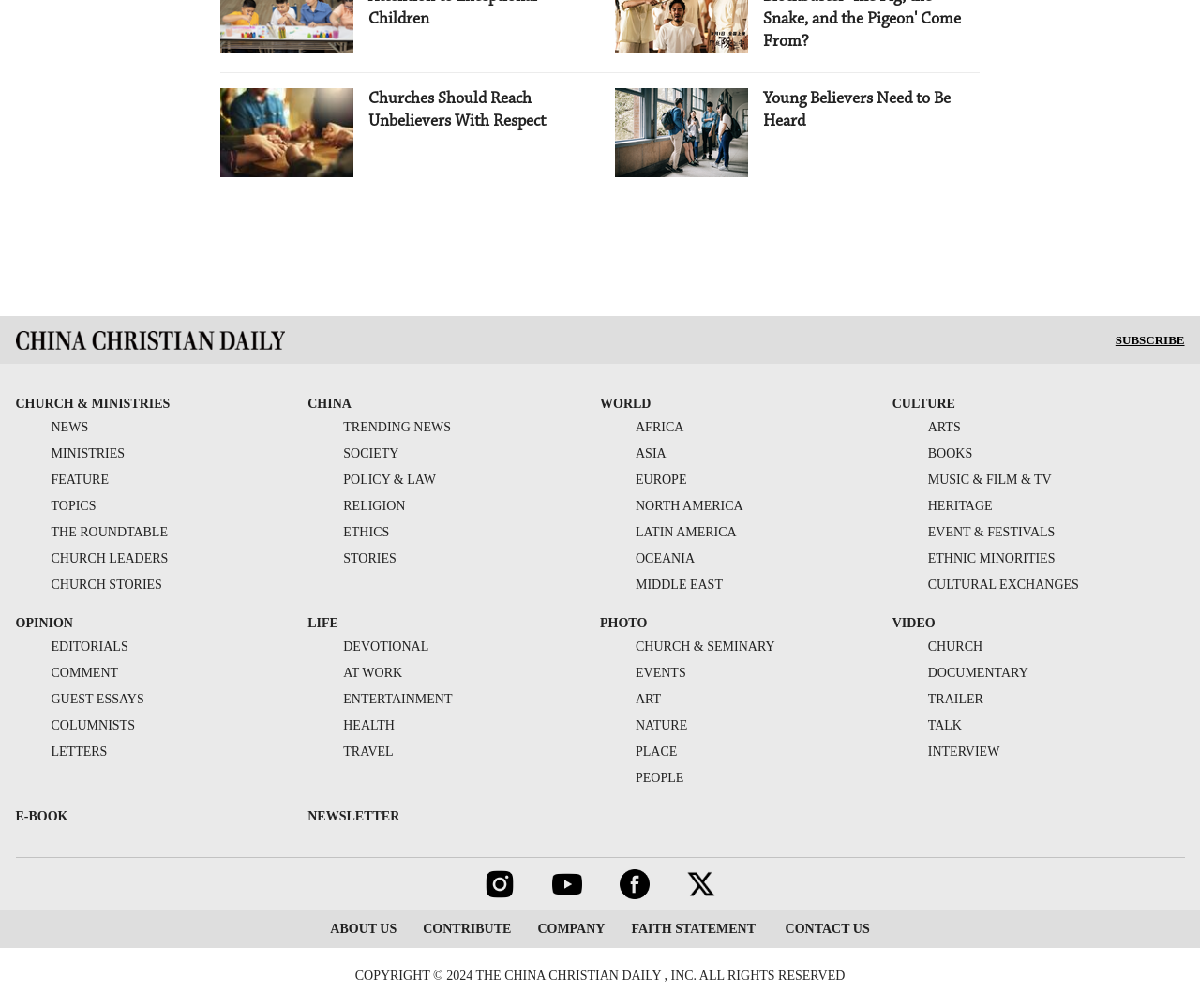Use one word or a short phrase to answer the question provided: 
How many main categories are there in the navigation menu?

7